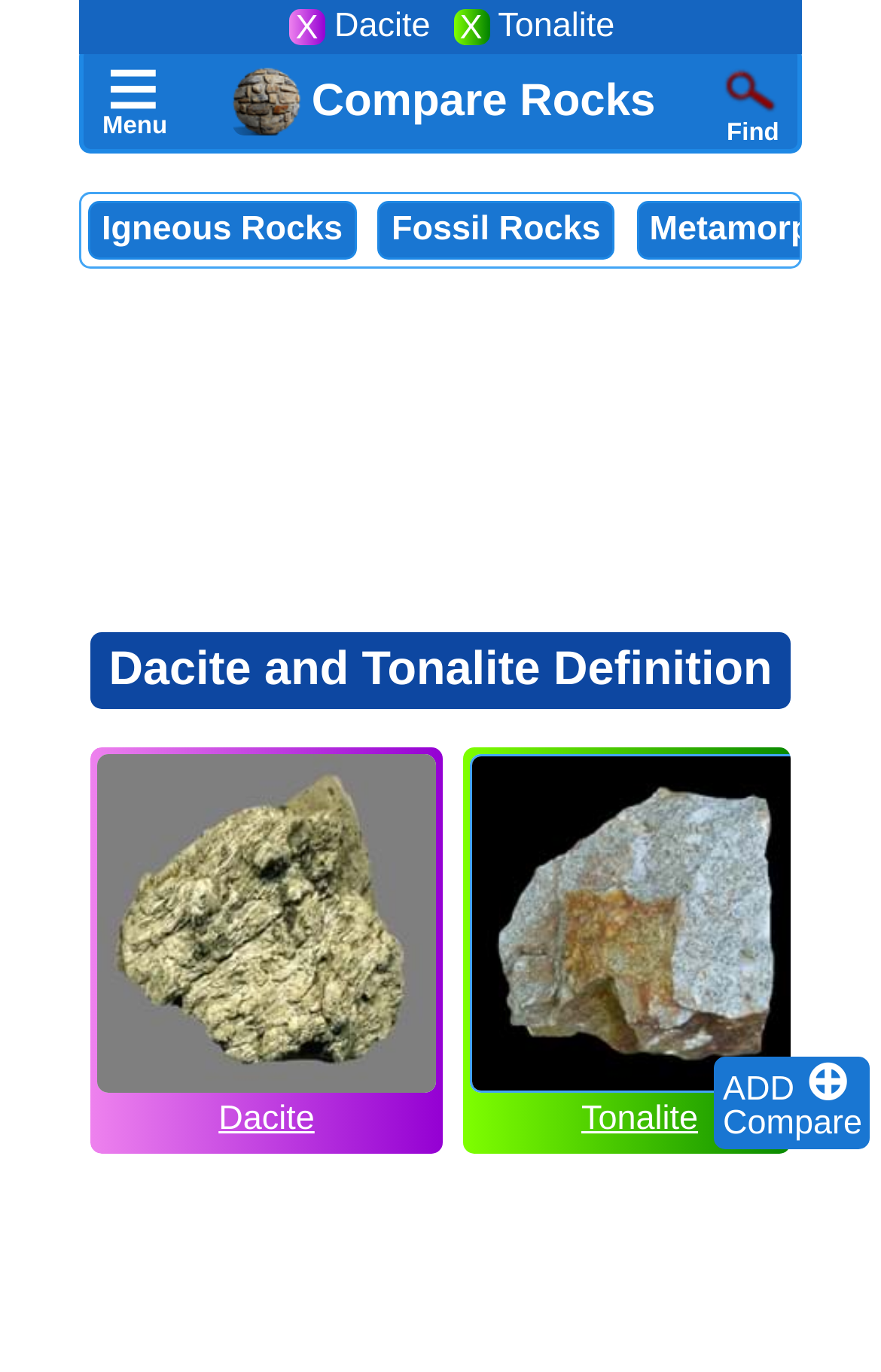What is the position of the search icon?
Provide a concise answer using a single word or phrase based on the image.

Top right